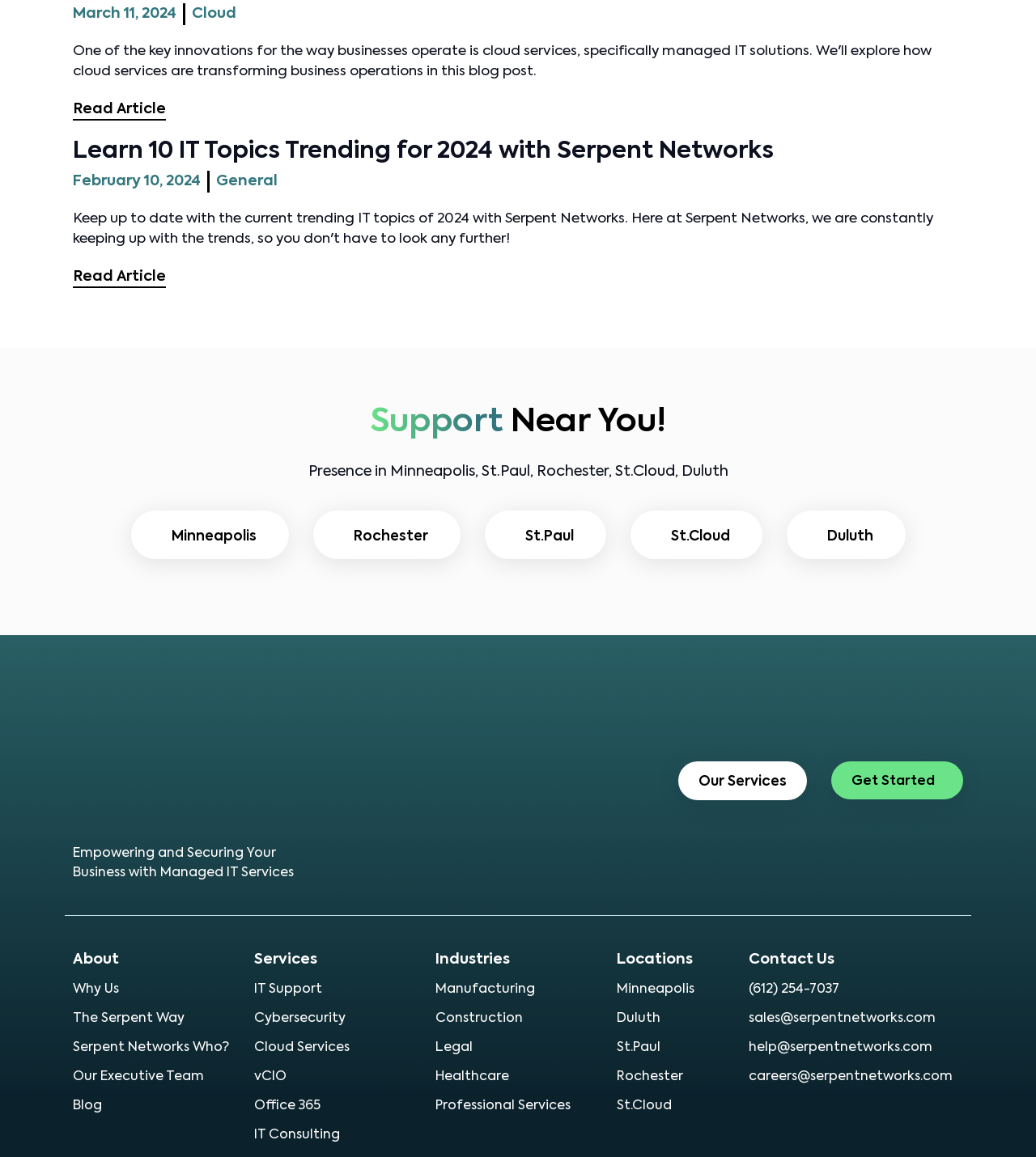How many main sections are there in the website?
Look at the screenshot and respond with one word or a short phrase.

4